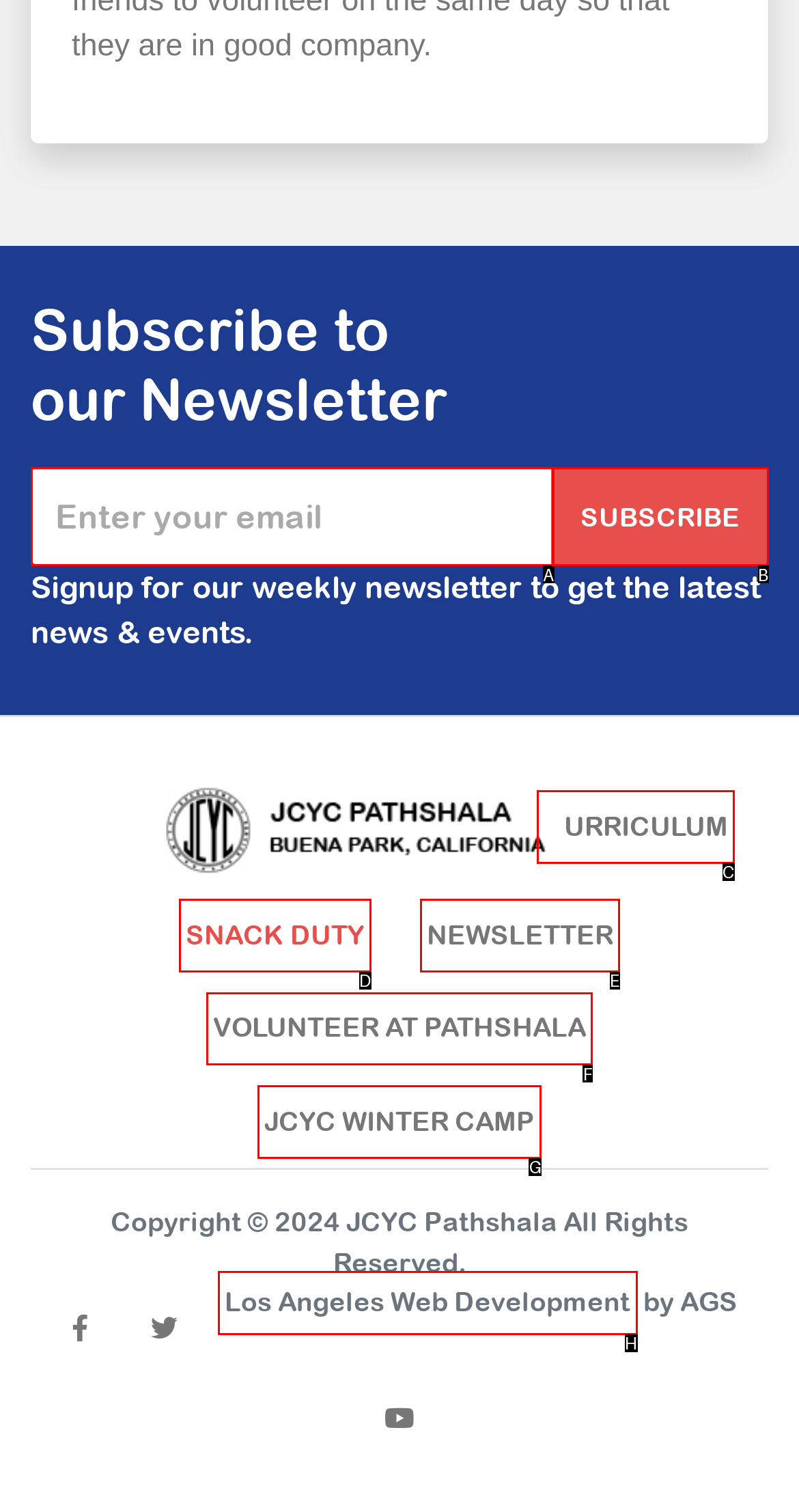Select the appropriate HTML element to click for the following task: Learn about the curriculum
Answer with the letter of the selected option from the given choices directly.

C